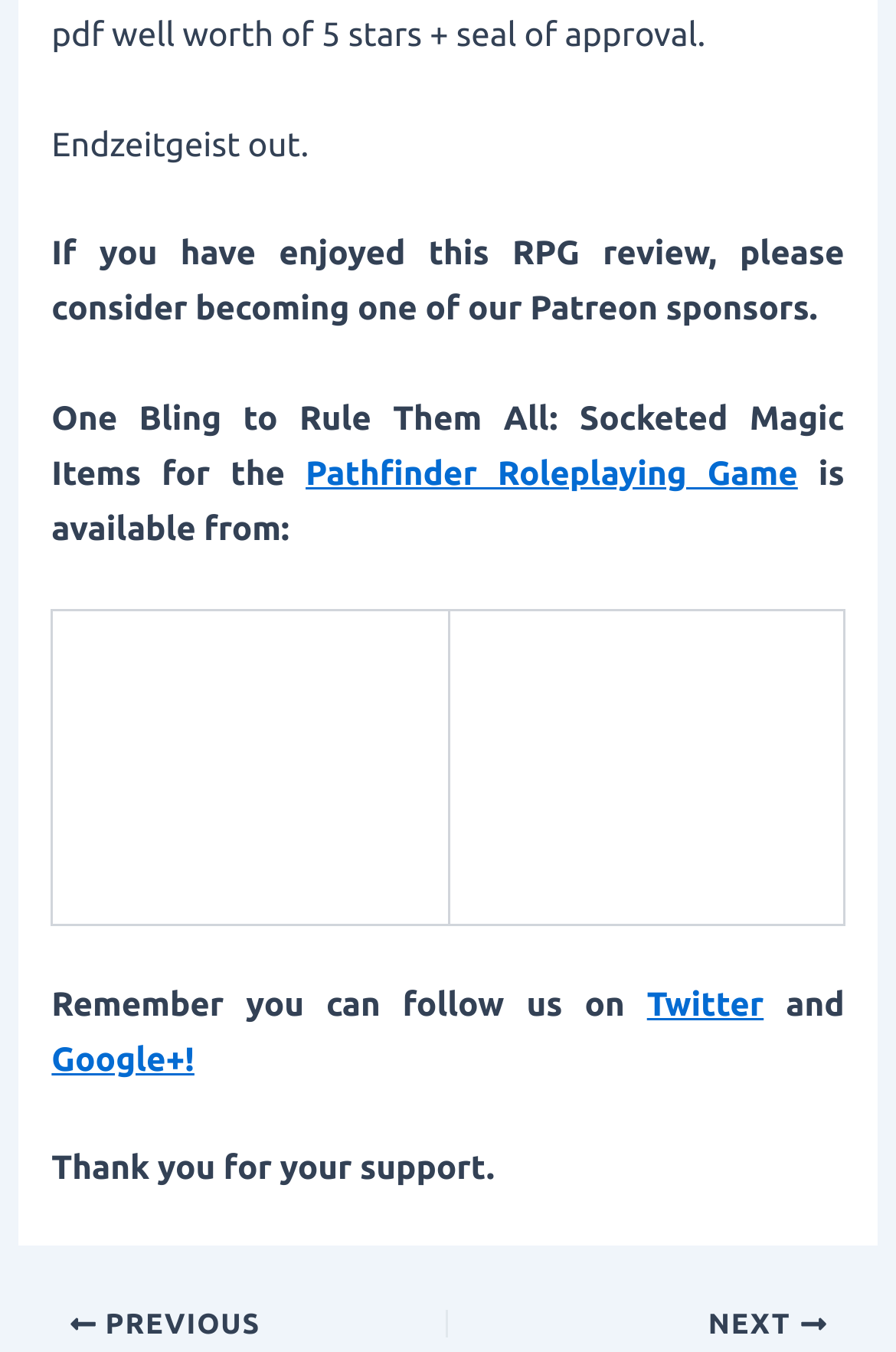Find the bounding box coordinates for the HTML element described in this sentence: "Only essentials". Provide the coordinates as four float numbers between 0 and 1, in the format [left, top, right, bottom].

None